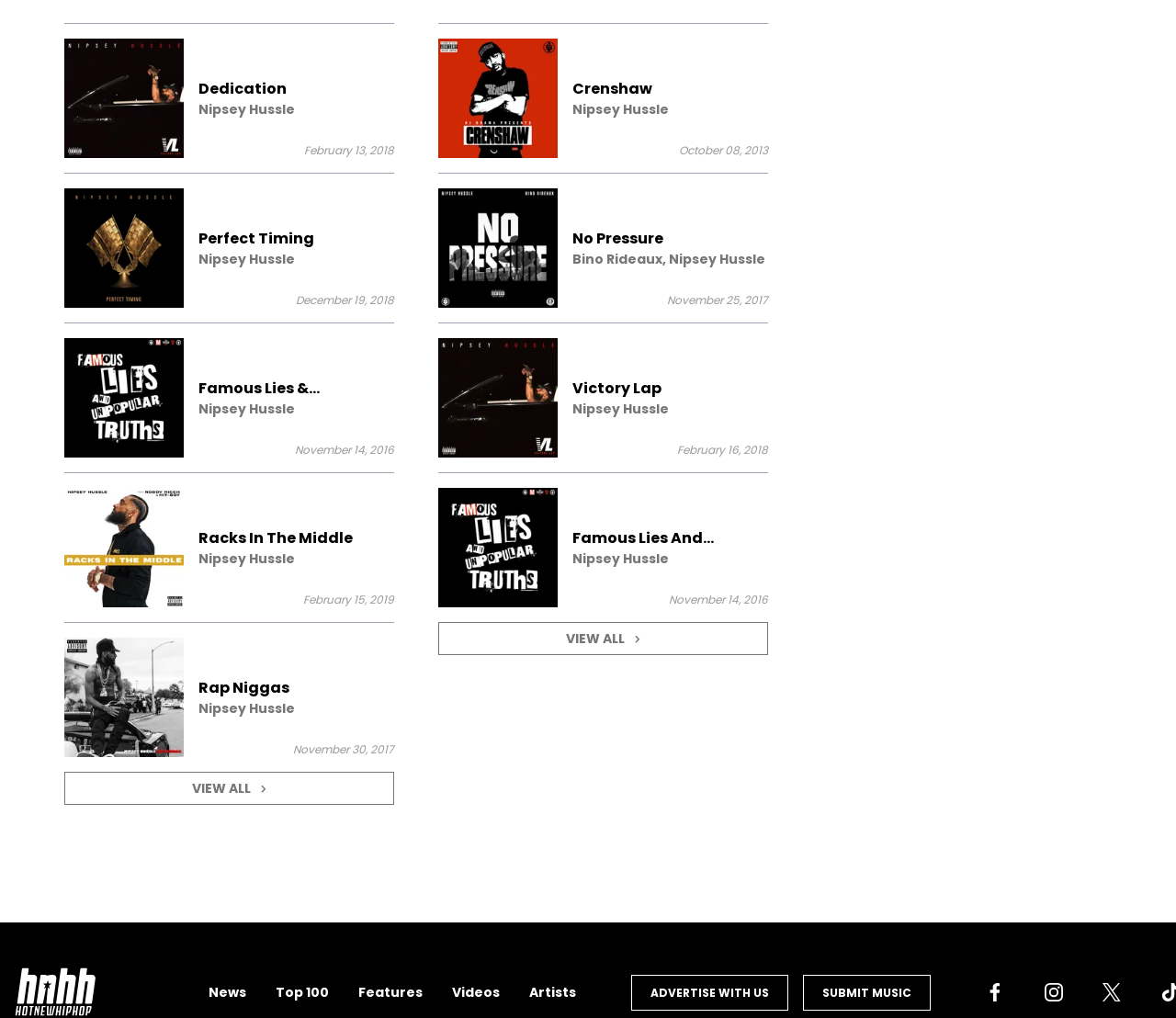What is the position of the 'News' link on the webpage?
Based on the content of the image, thoroughly explain and answer the question.

I analyzed the bounding box coordinates of the 'News' link, [0.178, 0.965, 0.21, 0.983], and determined that it is located at the top-left of the webpage.